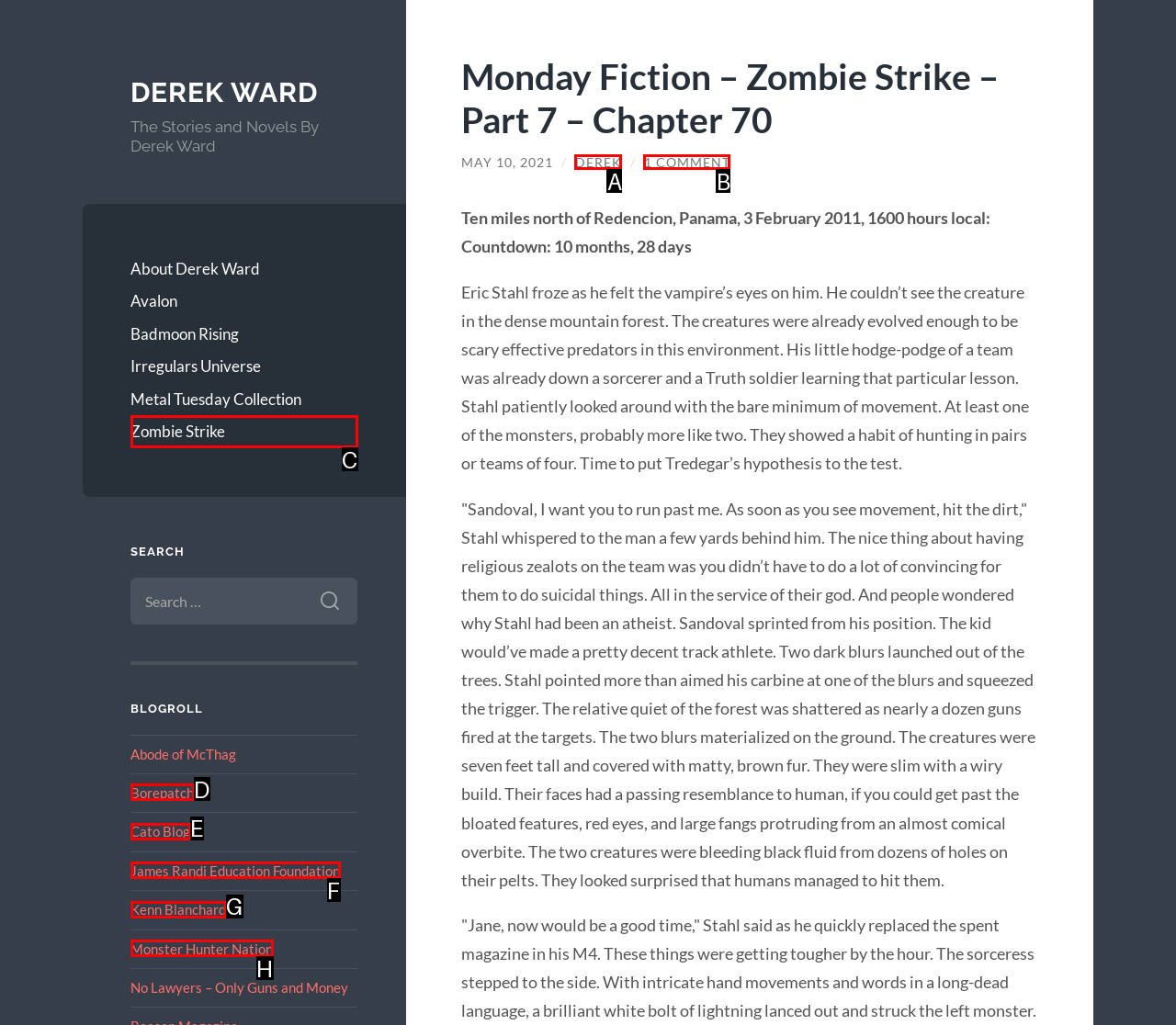Based on the element description: Back to the thread, choose the HTML element that matches best. Provide the letter of your selected option.

None